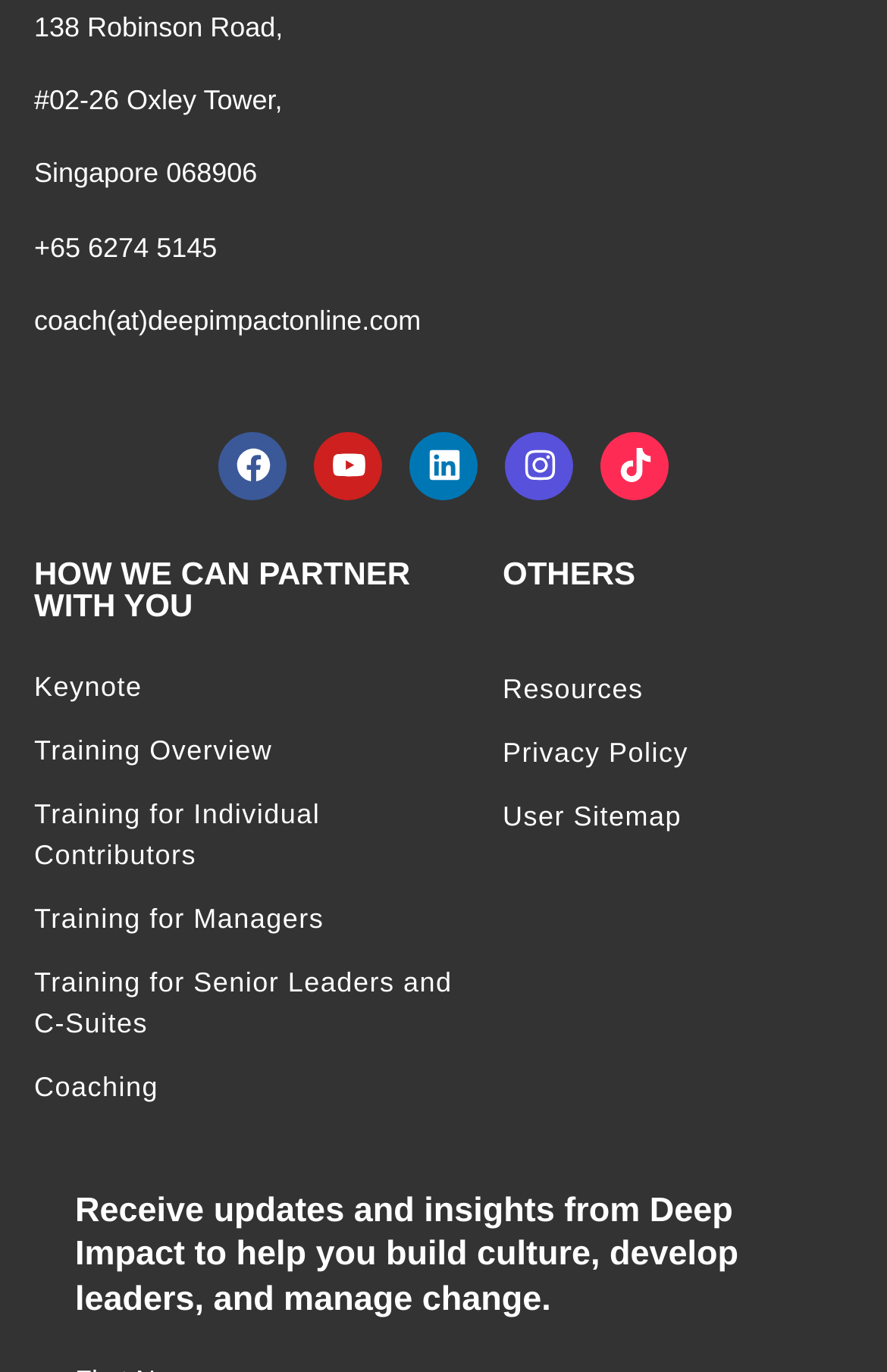Predict the bounding box coordinates of the UI element that matches this description: "Training for Individual Contributors". The coordinates should be in the format [left, top, right, bottom] with each value between 0 and 1.

[0.038, 0.578, 0.546, 0.637]